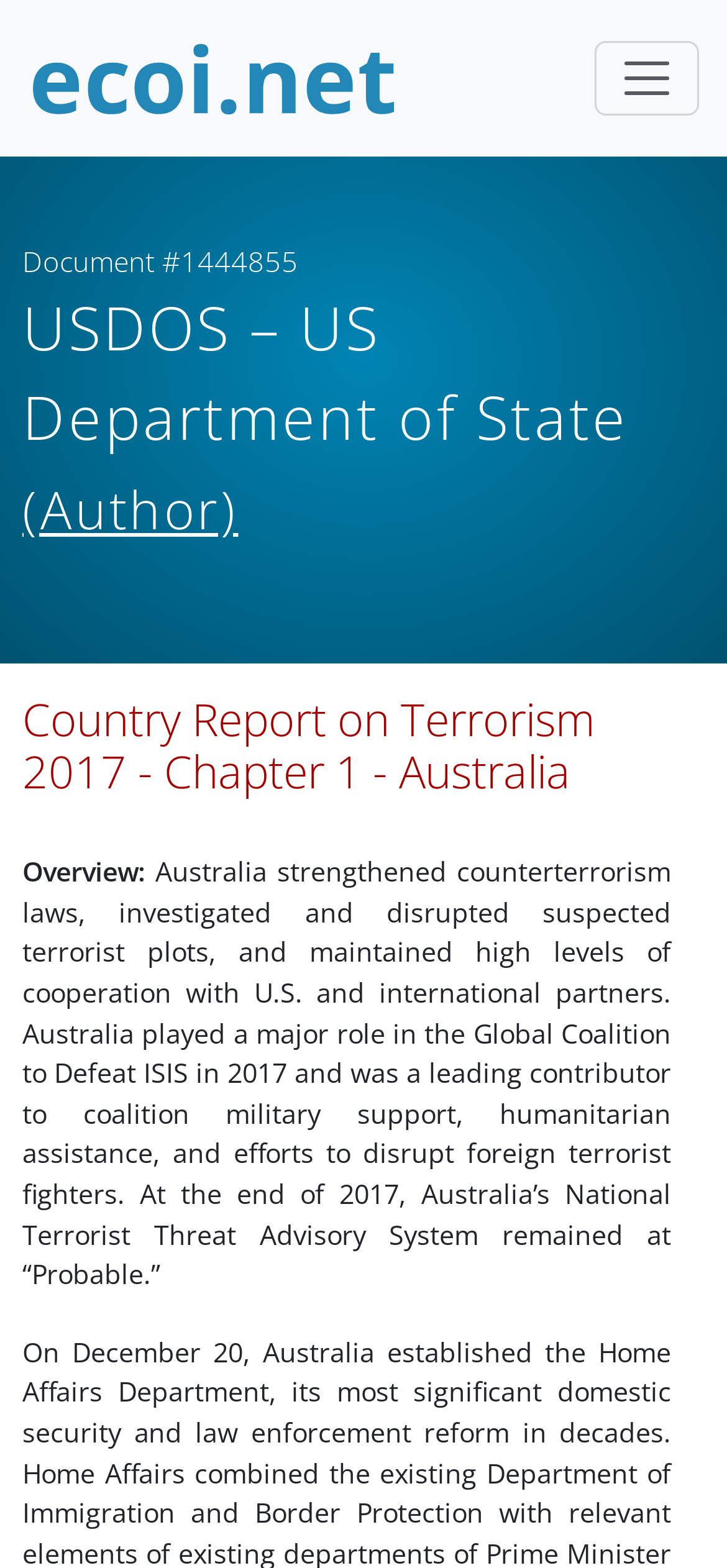Refer to the image and offer a detailed explanation in response to the question: What is the purpose of the report?

The purpose of the report can be inferred from the static text element that says 'Overview:' and the subsequent text that provides an overview of Australia's counterterrorism efforts. This element is located at the top of the page, indicating that the purpose of the report is to provide an overview of counterterrorism efforts.